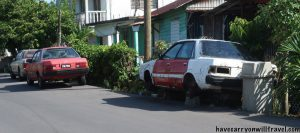Break down the image and describe each part extensively.

The image depicts a scene from a quaint street in Dominica, showcasing two parked cars. The foreground features a red car on the left, parked on the side of the road, partially obscured by lush green foliage. On the right, a white car with red accents is positioned on a small elevation, seemingly abandoned, as it rests on a concrete block. This juxtaposition of vehicles amidst vibrant greenery captures a moment of everyday life on the island, reflecting the local culture and the casual, laid-back atmosphere of the area. The contrasting conditions of the cars hint at stories of travel and transition, characteristic of many Caribbean locales.